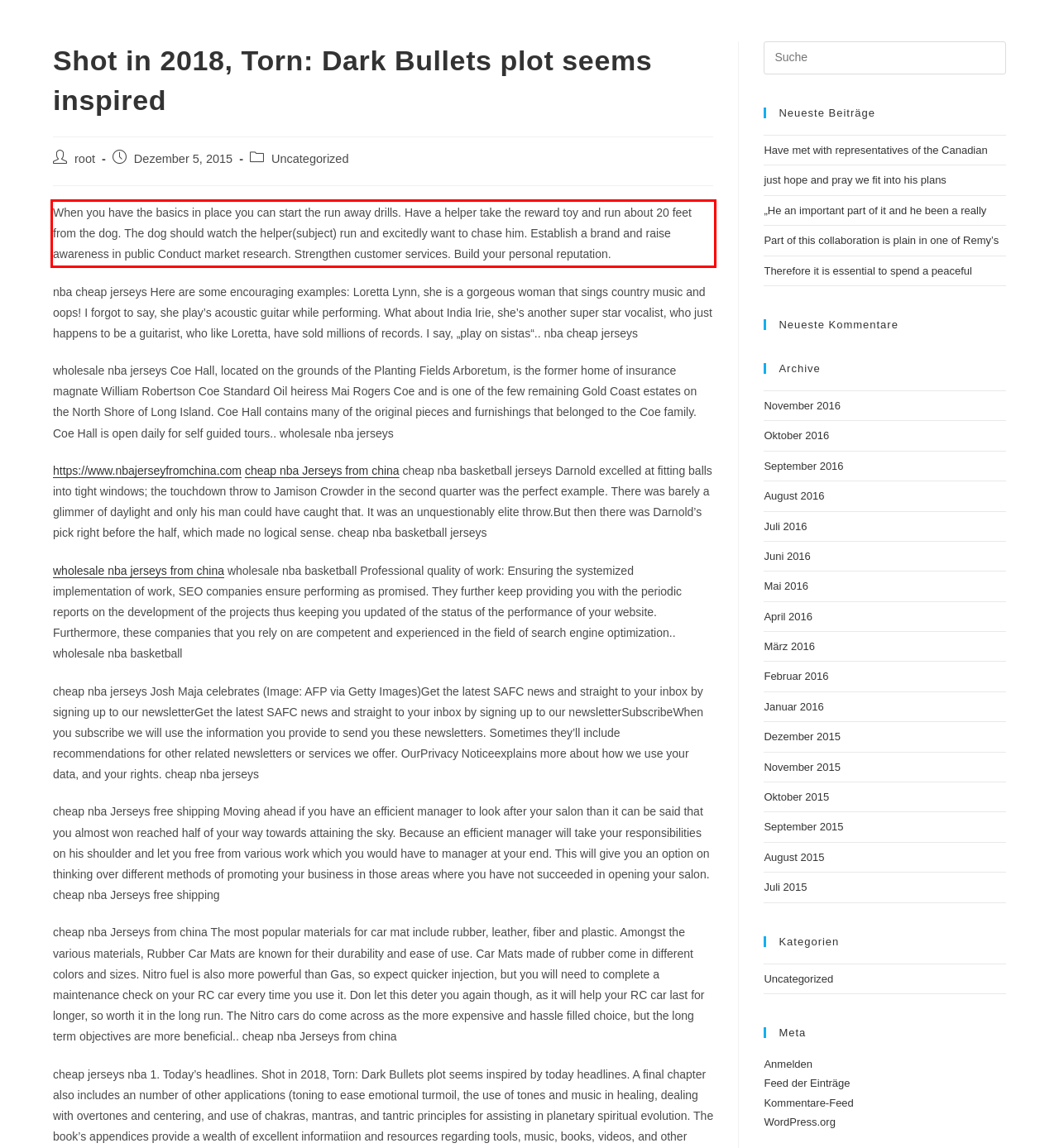Review the screenshot of the webpage and recognize the text inside the red rectangle bounding box. Provide the extracted text content.

When you have the basics in place you can start the run away drills. Have a helper take the reward toy and run about 20 feet from the dog. The dog should watch the helper(subject) run and excitedly want to chase him. Establish a brand and raise awareness in public Conduct market research. Strengthen customer services. Build your personal reputation.